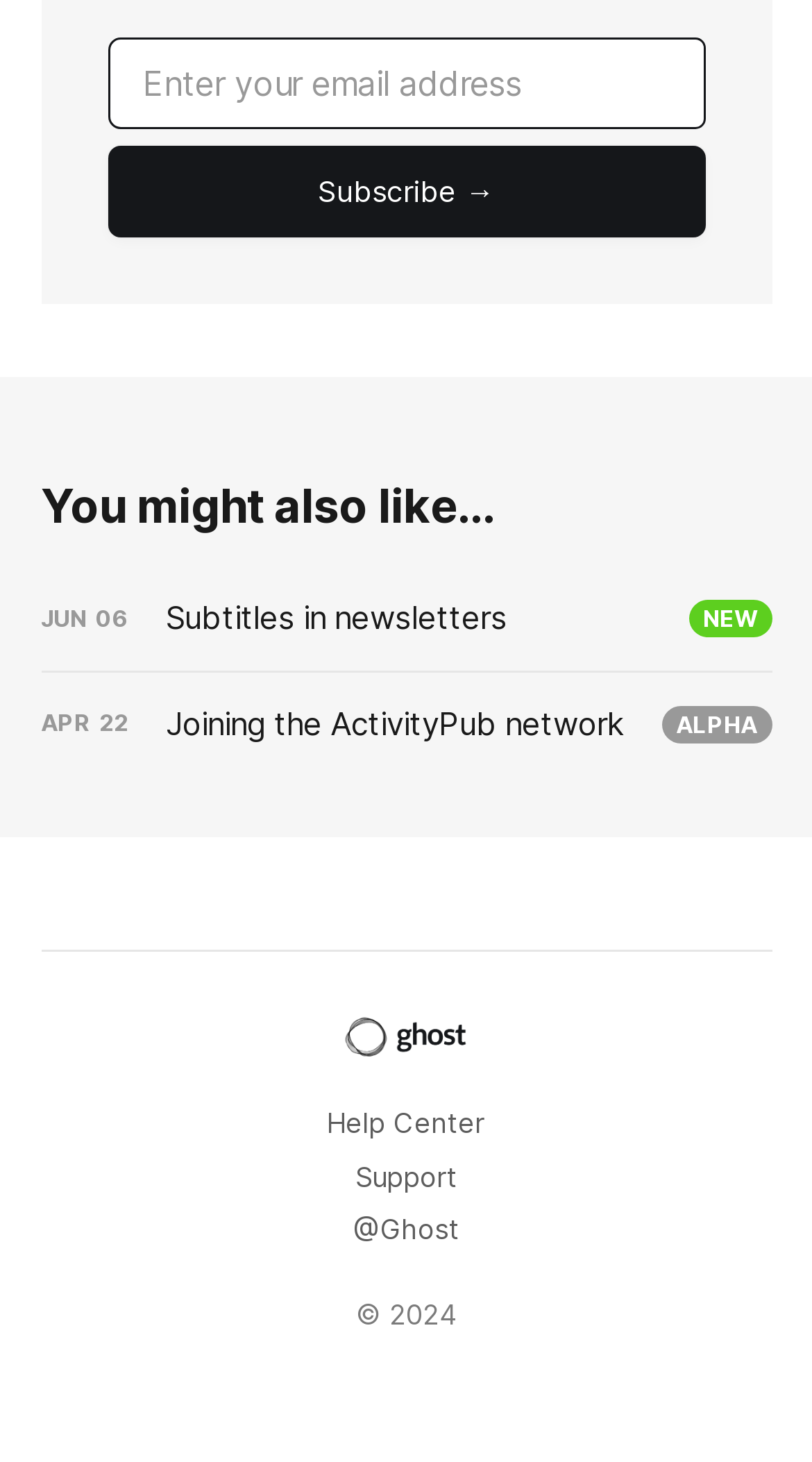Locate the bounding box coordinates of the element's region that should be clicked to carry out the following instruction: "Explore the category of Aesthetic Gum Treatment". The coordinates need to be four float numbers between 0 and 1, i.e., [left, top, right, bottom].

None